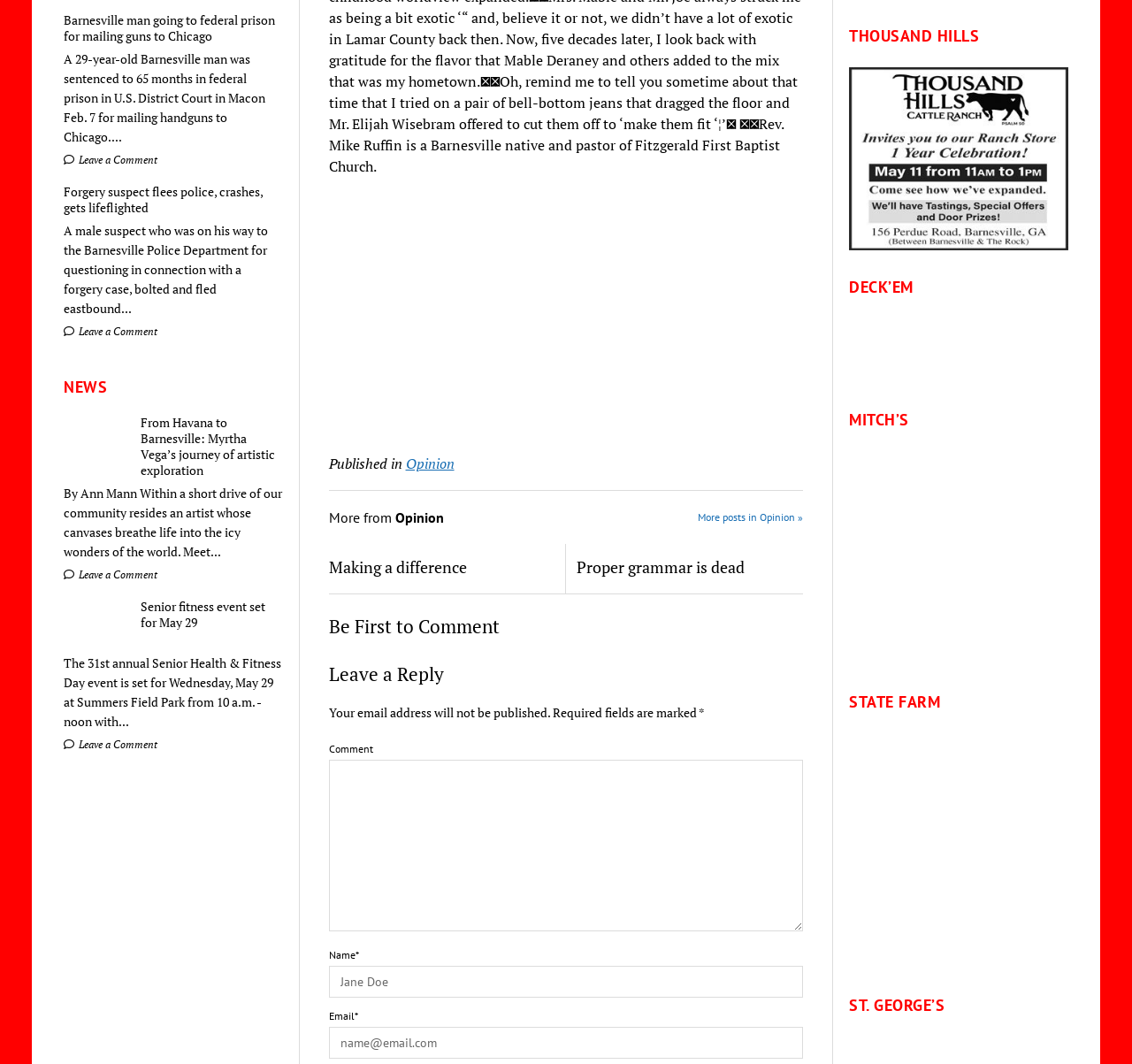What is the name of the event mentioned in the fourth news article?
Use the image to answer the question with a single word or phrase.

Senior Health & Fitness Day